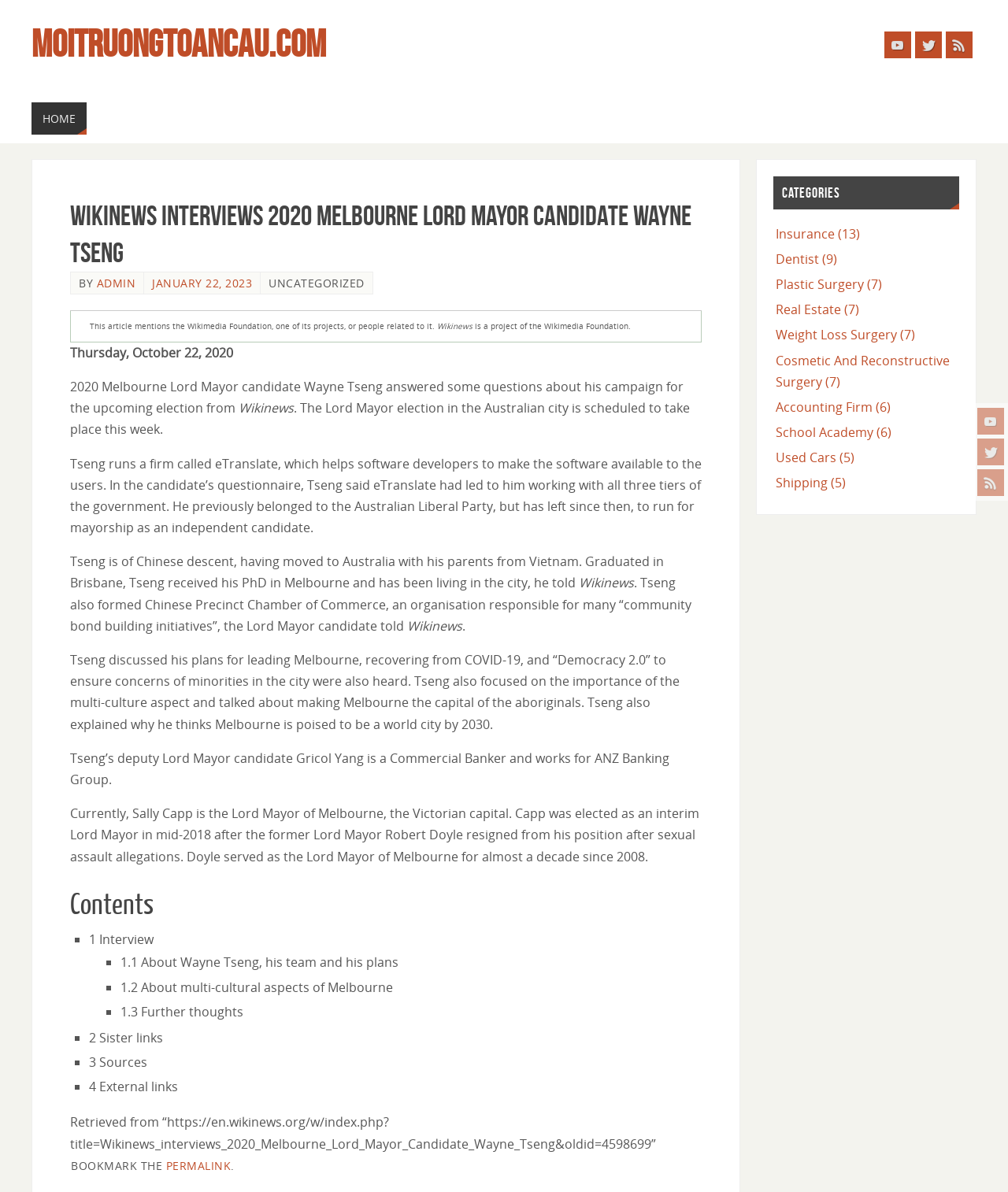Find the bounding box coordinates for the UI element whose description is: "Insurance (13)". The coordinates should be four float numbers between 0 and 1, in the format [left, top, right, bottom].

[0.769, 0.189, 0.853, 0.203]